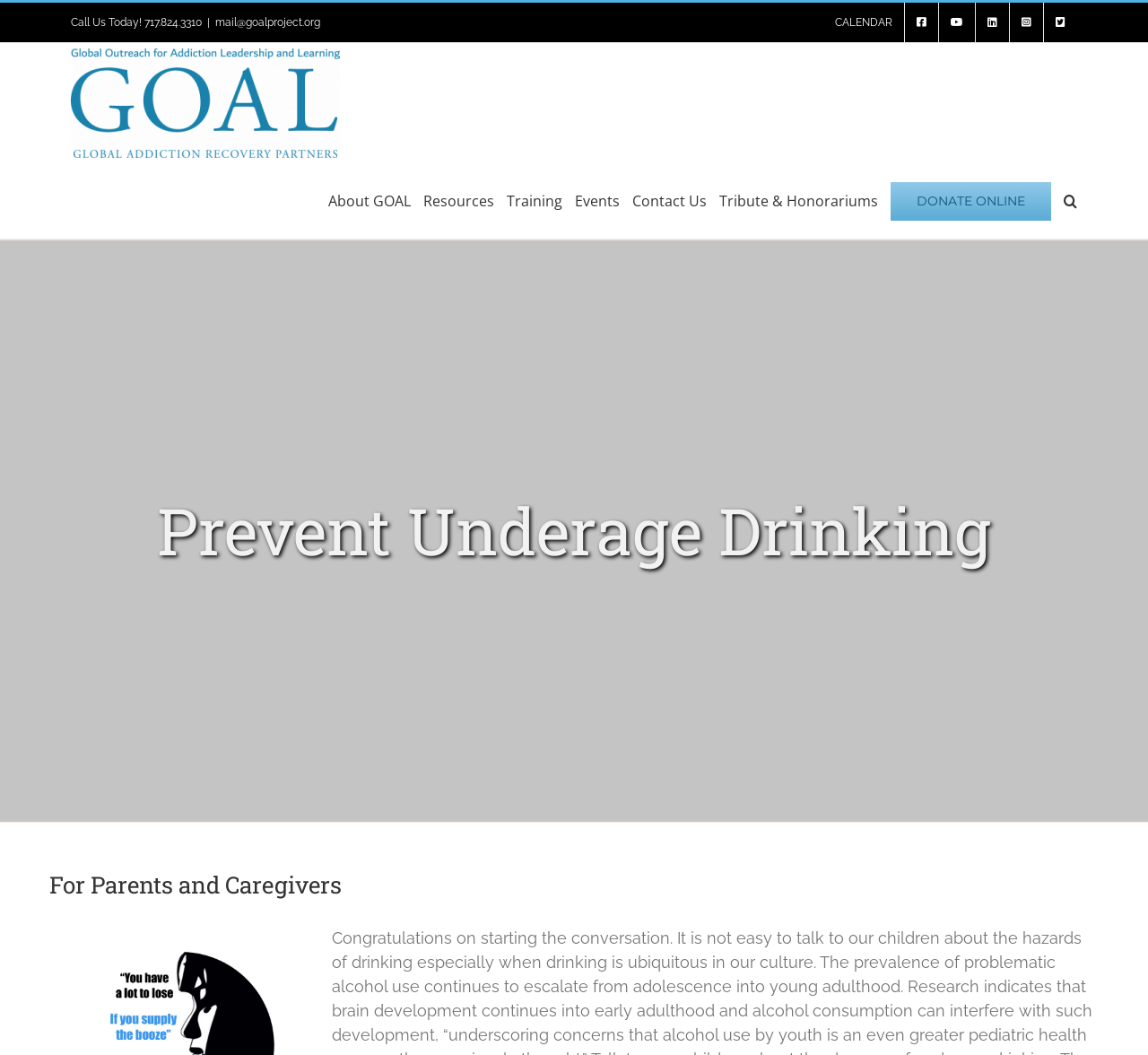Identify the coordinates of the bounding box for the element that must be clicked to accomplish the instruction: "Visit the homepage of Bajkowski.com".

None